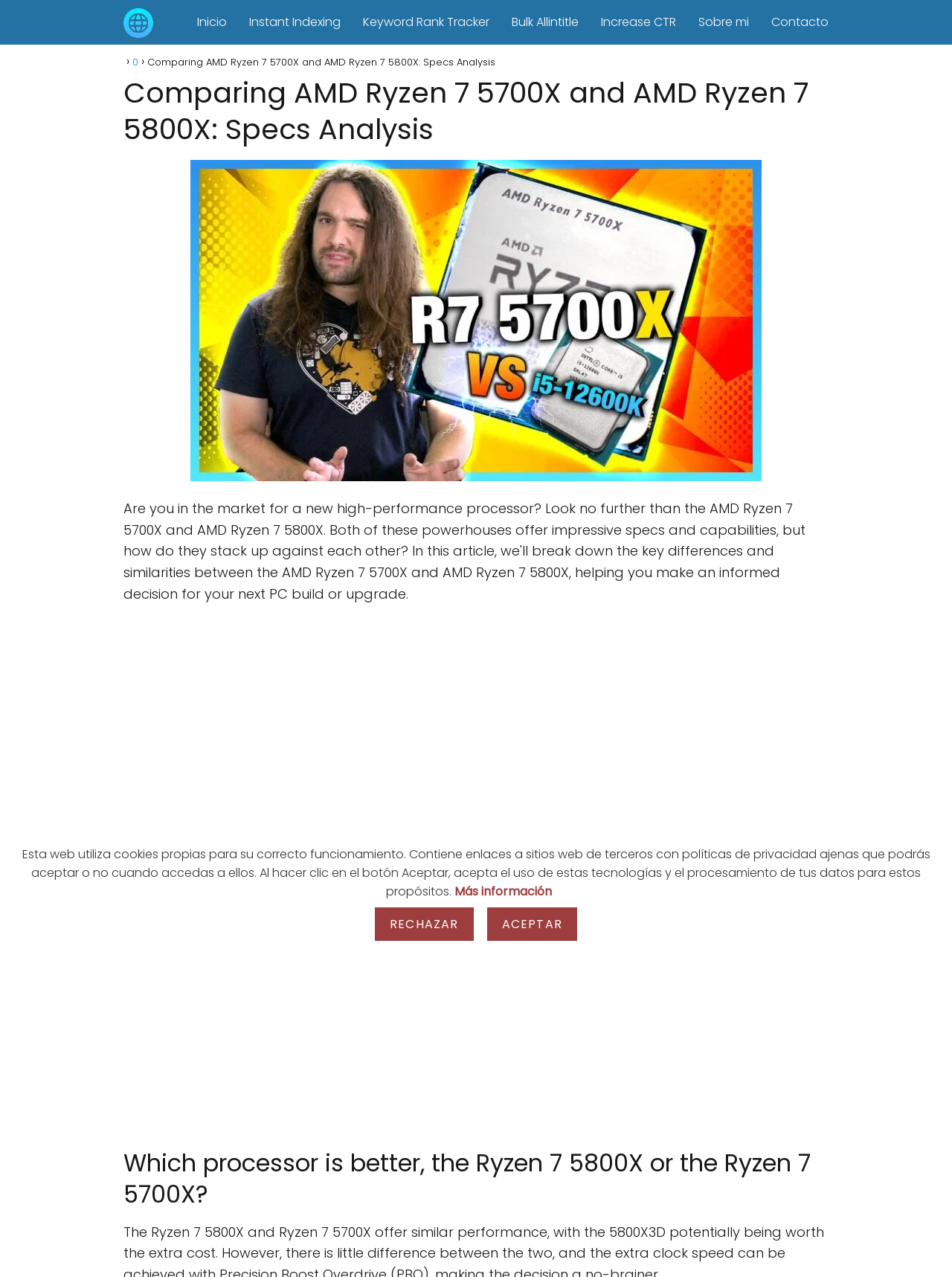Please extract and provide the main headline of the webpage.

Comparing AMD Ryzen 7 5700X and AMD Ryzen 7 5800X: Specs Analysis